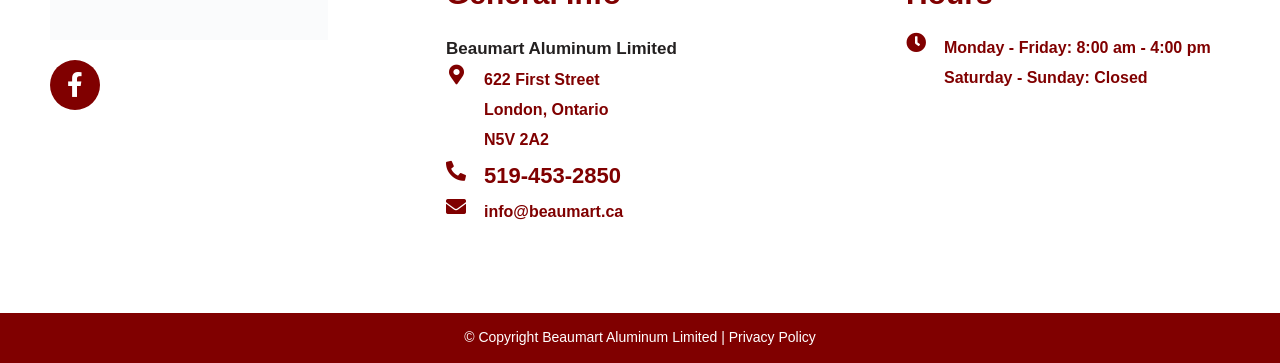What are the business hours?
From the screenshot, provide a brief answer in one word or phrase.

Monday - Friday: 8:00 am - 4:00 pm Saturday - Sunday: Closed